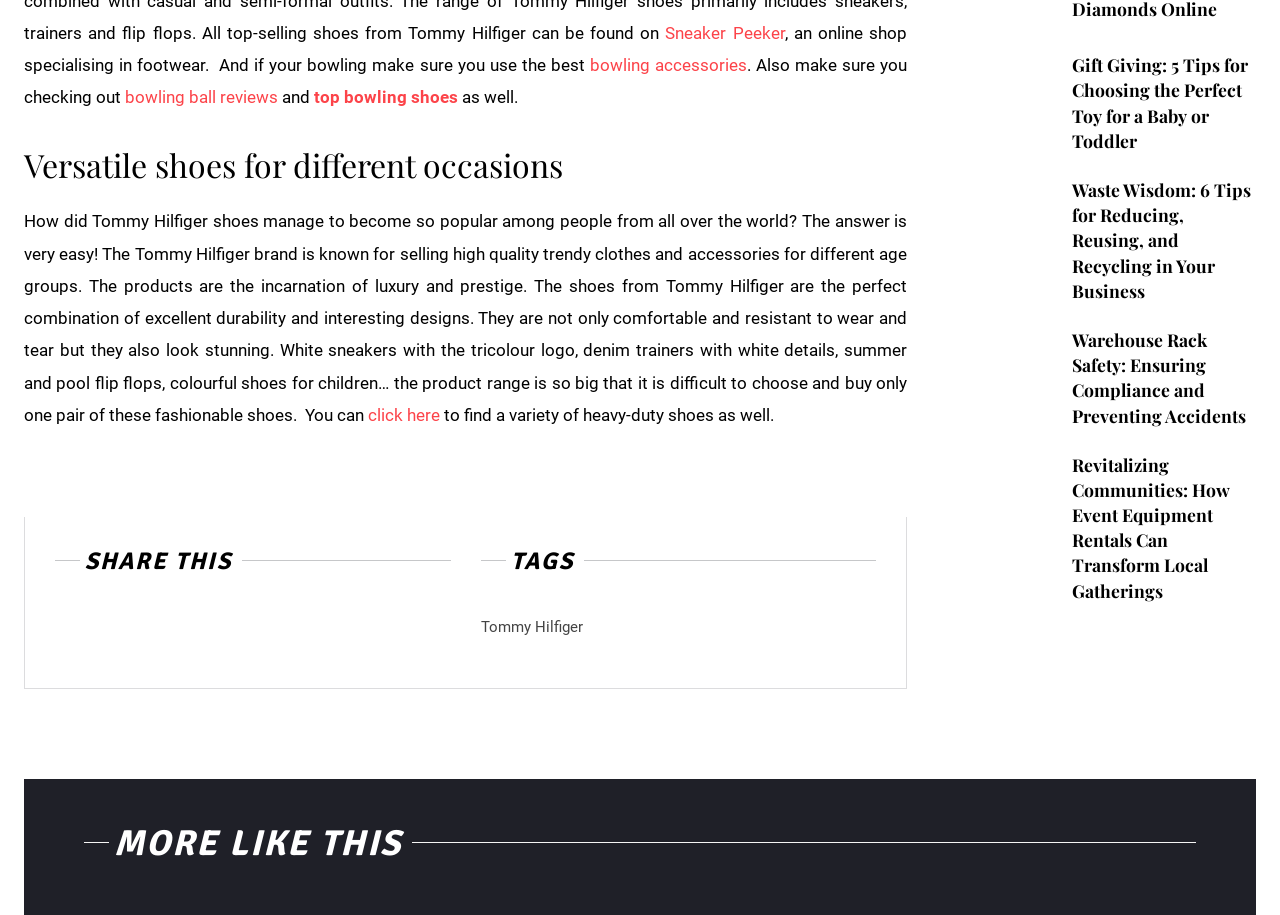Give a one-word or short phrase answer to the question: 
What is the topic of the first related article?

Gift Giving